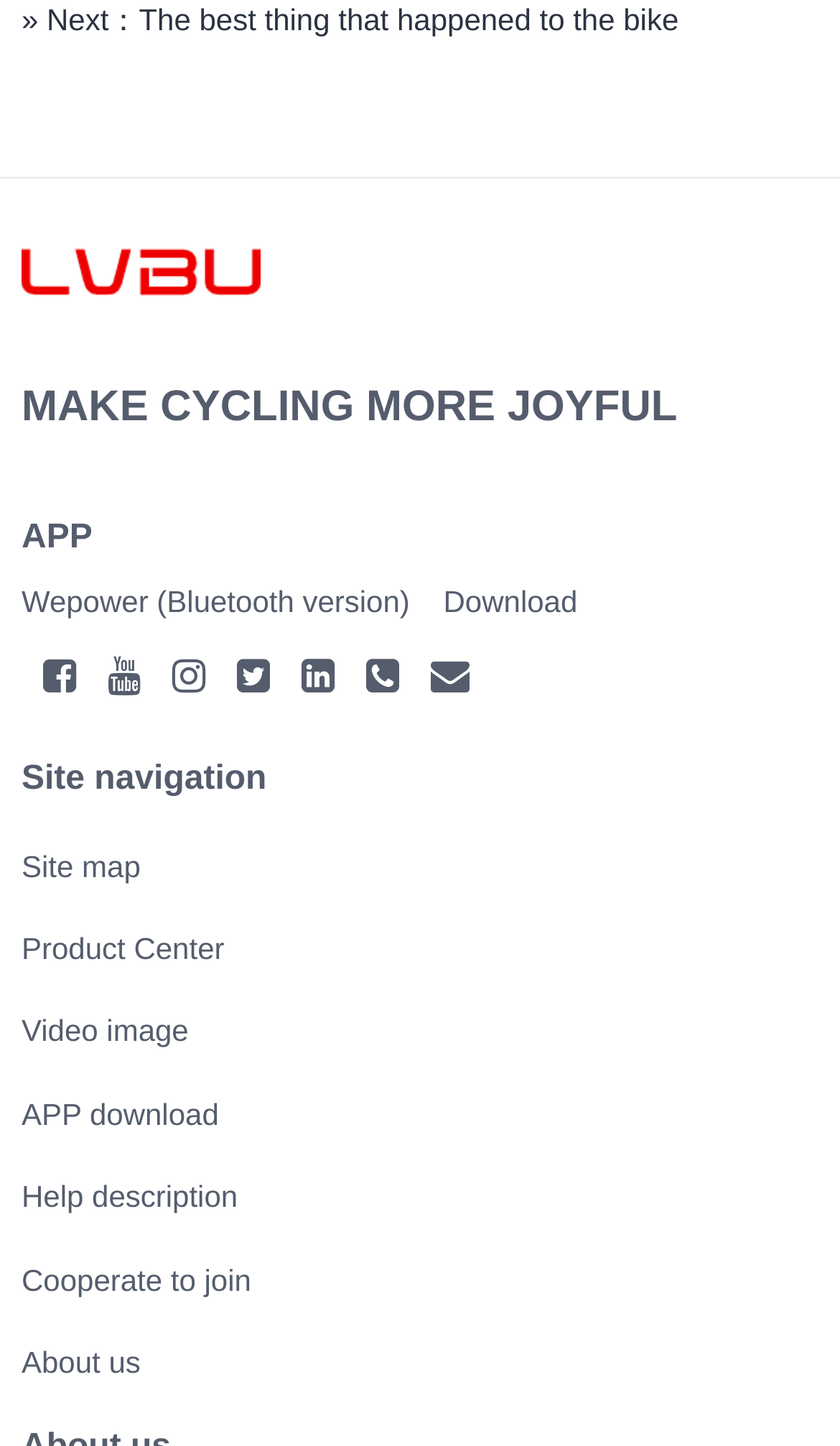Please answer the following question as detailed as possible based on the image: 
How many social media links are available?

There are six social media links available, represented by the icons '', '', '', '', '', and ''.